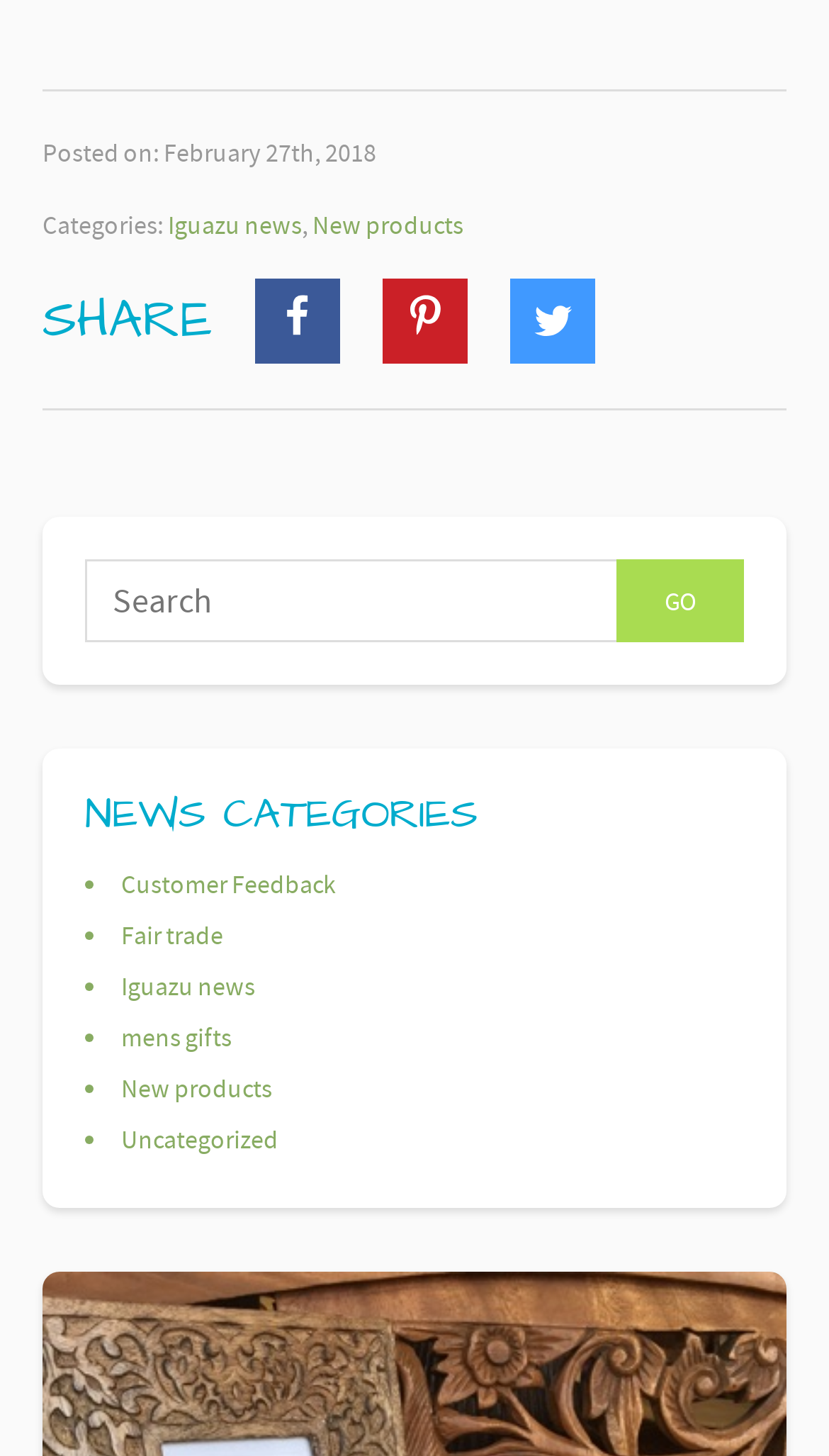What is the first news category listed?
Please interpret the details in the image and answer the question thoroughly.

The first news category listed is Customer Feedback, which can be found below the 'NEWS CATEGORIES' heading and is marked with a bullet point.